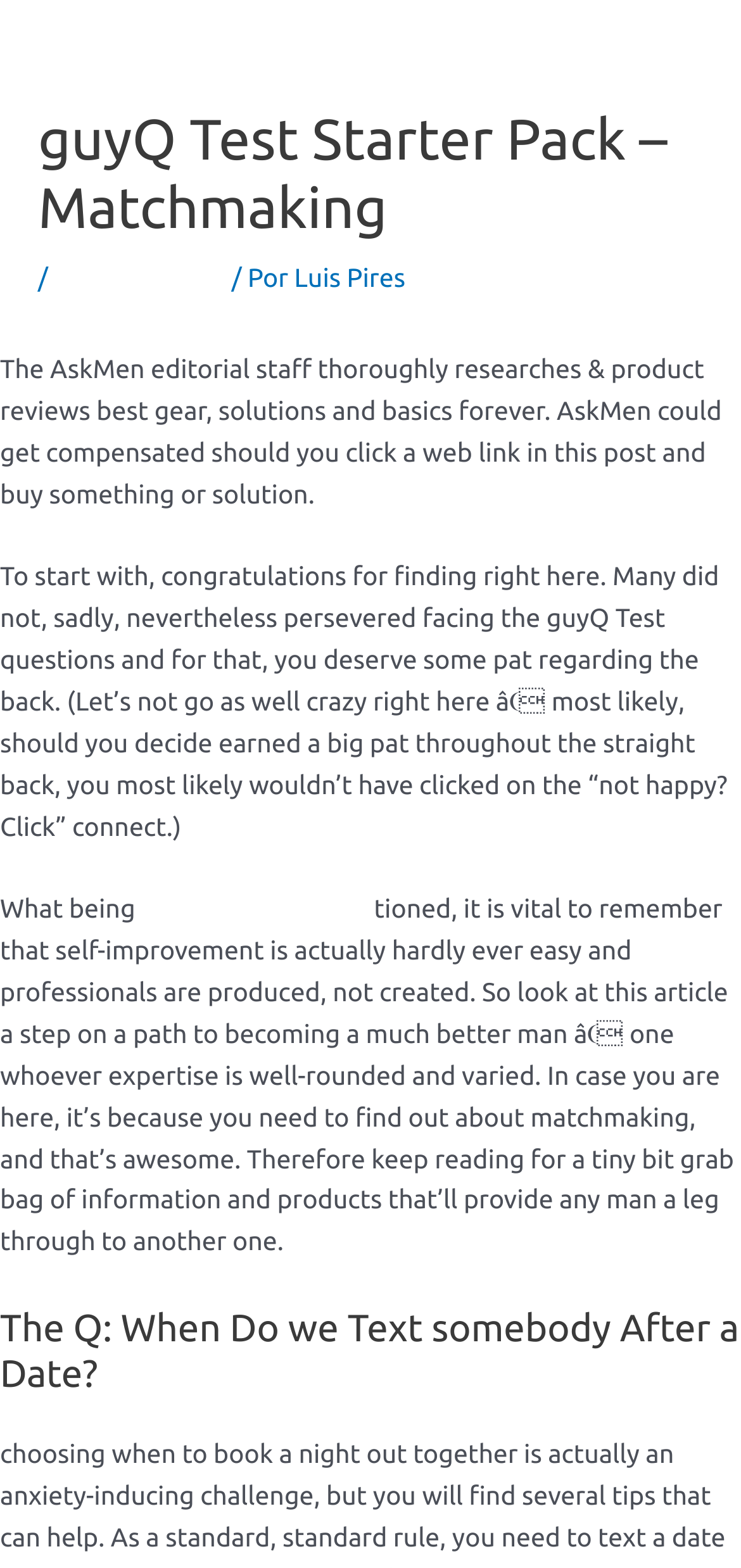Identify the main heading of the webpage and provide its text content.

guyQ Test Starter Pack – Matchmaking